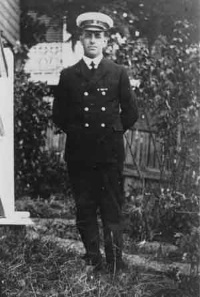Refer to the screenshot and give an in-depth answer to this question: What is the backdrop of the image?

The backdrop of the image features foliage and a hint of a wooden structure, suggesting a domestic atmosphere that may be reflective of the era in which the photograph was taken. This is evident from the description of the image, which mentions the outdoor setting and the historical context of the photograph.